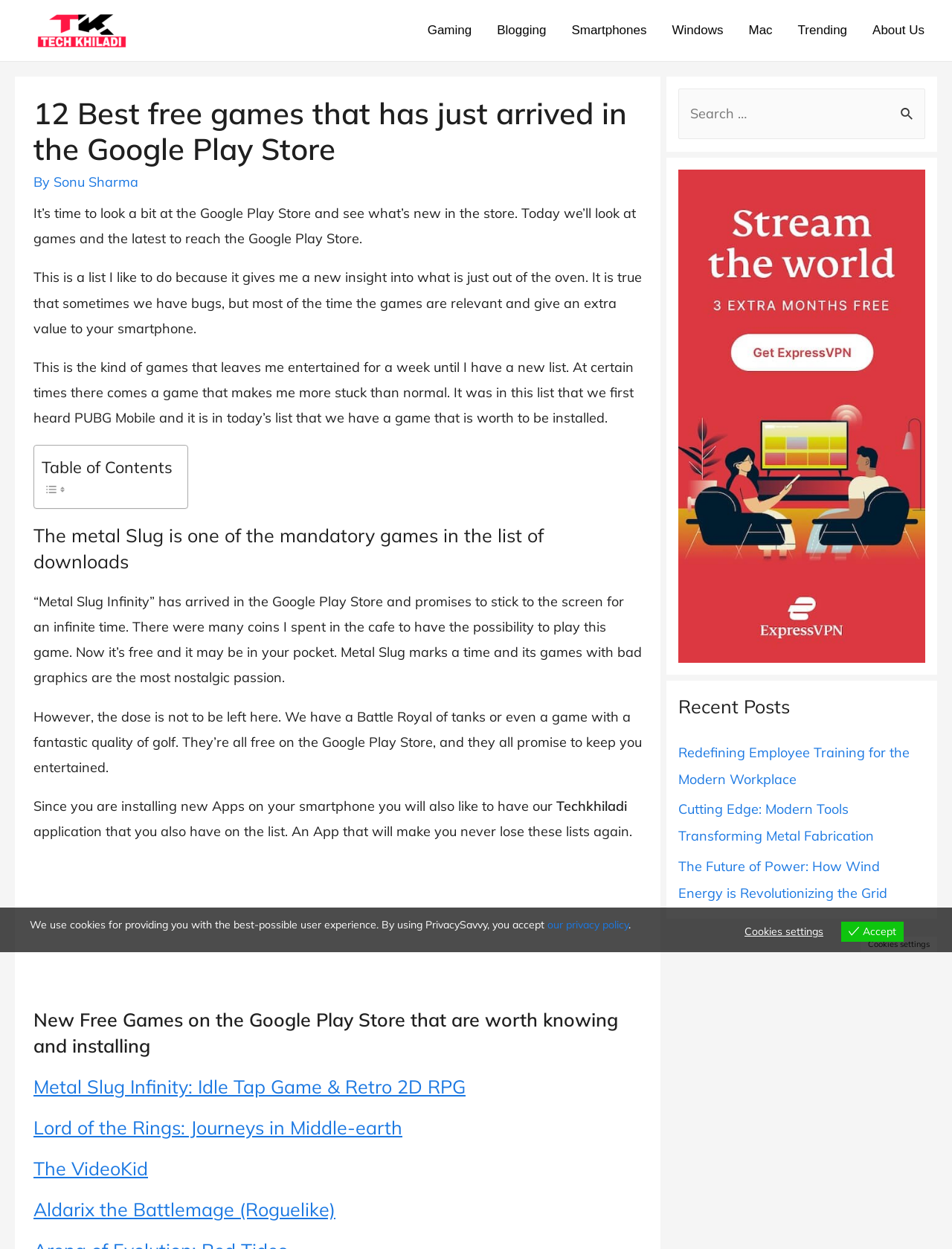Find the bounding box coordinates of the clickable region needed to perform the following instruction: "Search for something". The coordinates should be provided as four float numbers between 0 and 1, i.e., [left, top, right, bottom].

[0.713, 0.071, 0.972, 0.112]